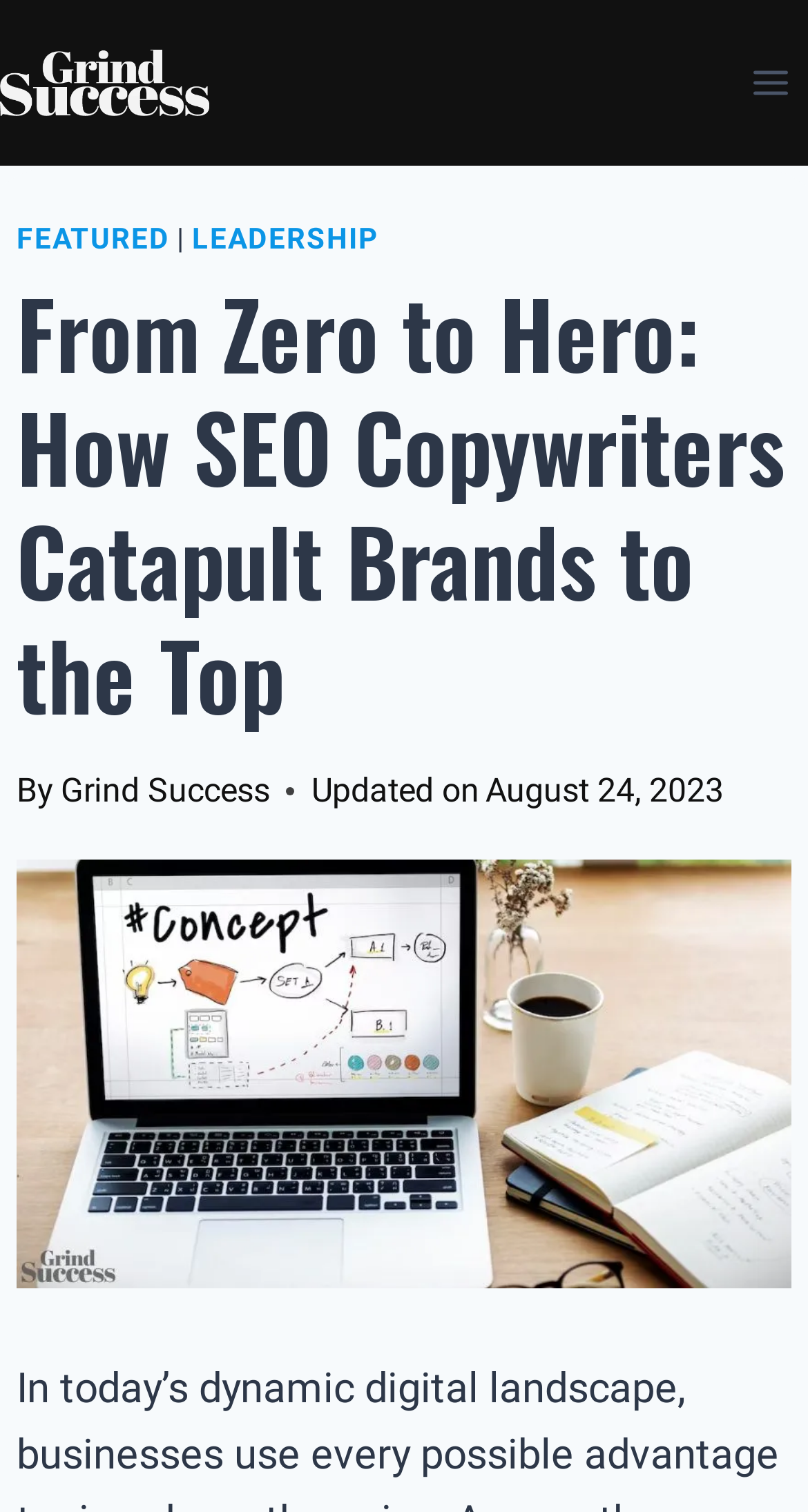When was the article updated?
Refer to the screenshot and respond with a concise word or phrase.

August 24, 2023